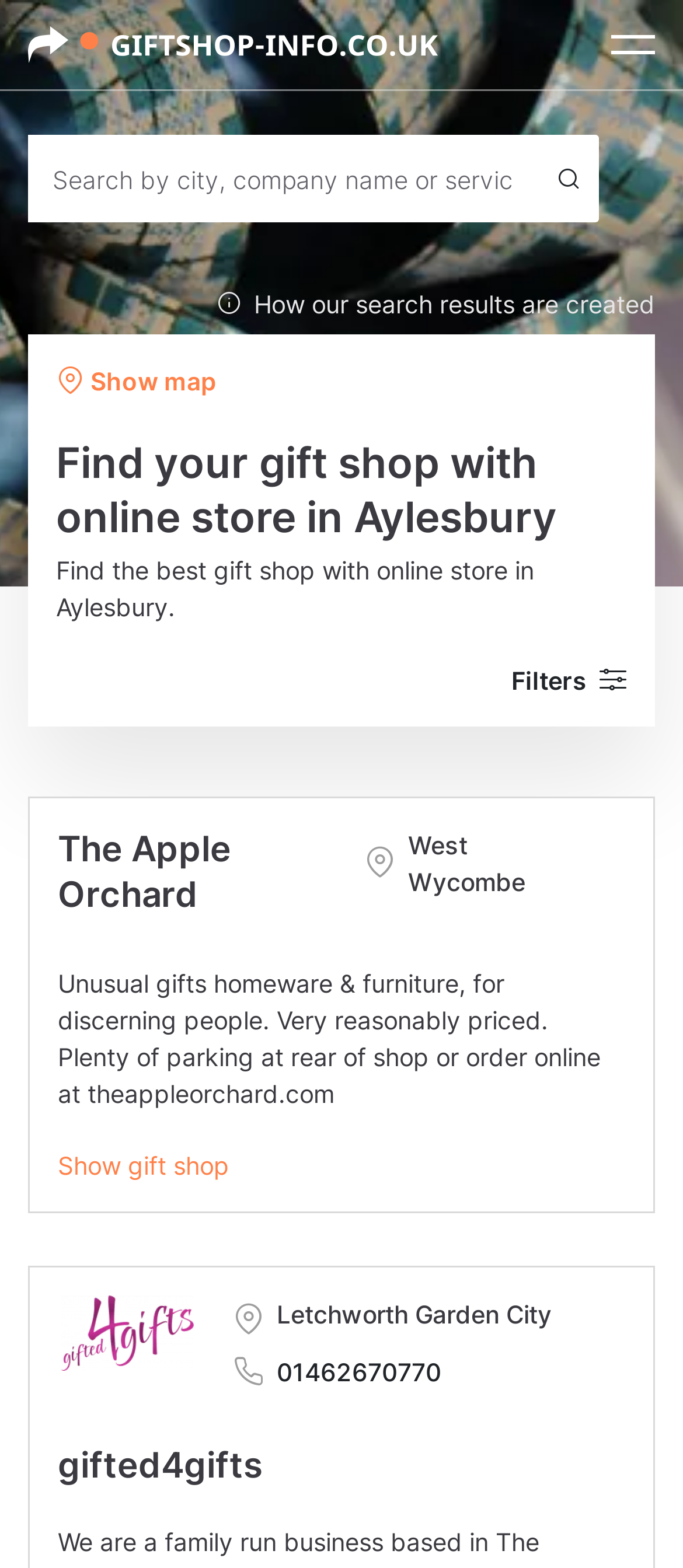Predict the bounding box coordinates of the area that should be clicked to accomplish the following instruction: "Filter search results". The bounding box coordinates should consist of four float numbers between 0 and 1, i.e., [left, top, right, bottom].

[0.749, 0.422, 0.918, 0.445]